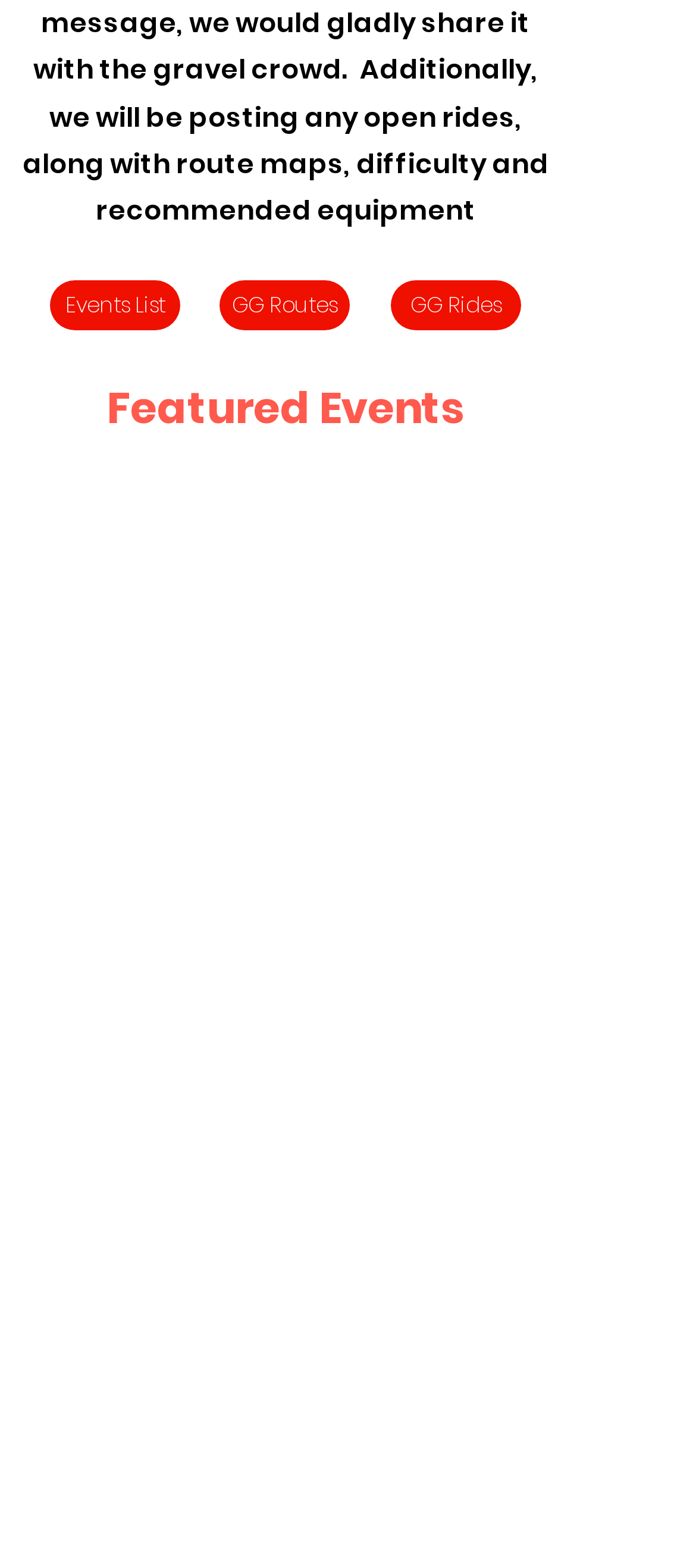Use a single word or phrase to answer the question:
What is the date of the event mentioned?

September 18th, 2021